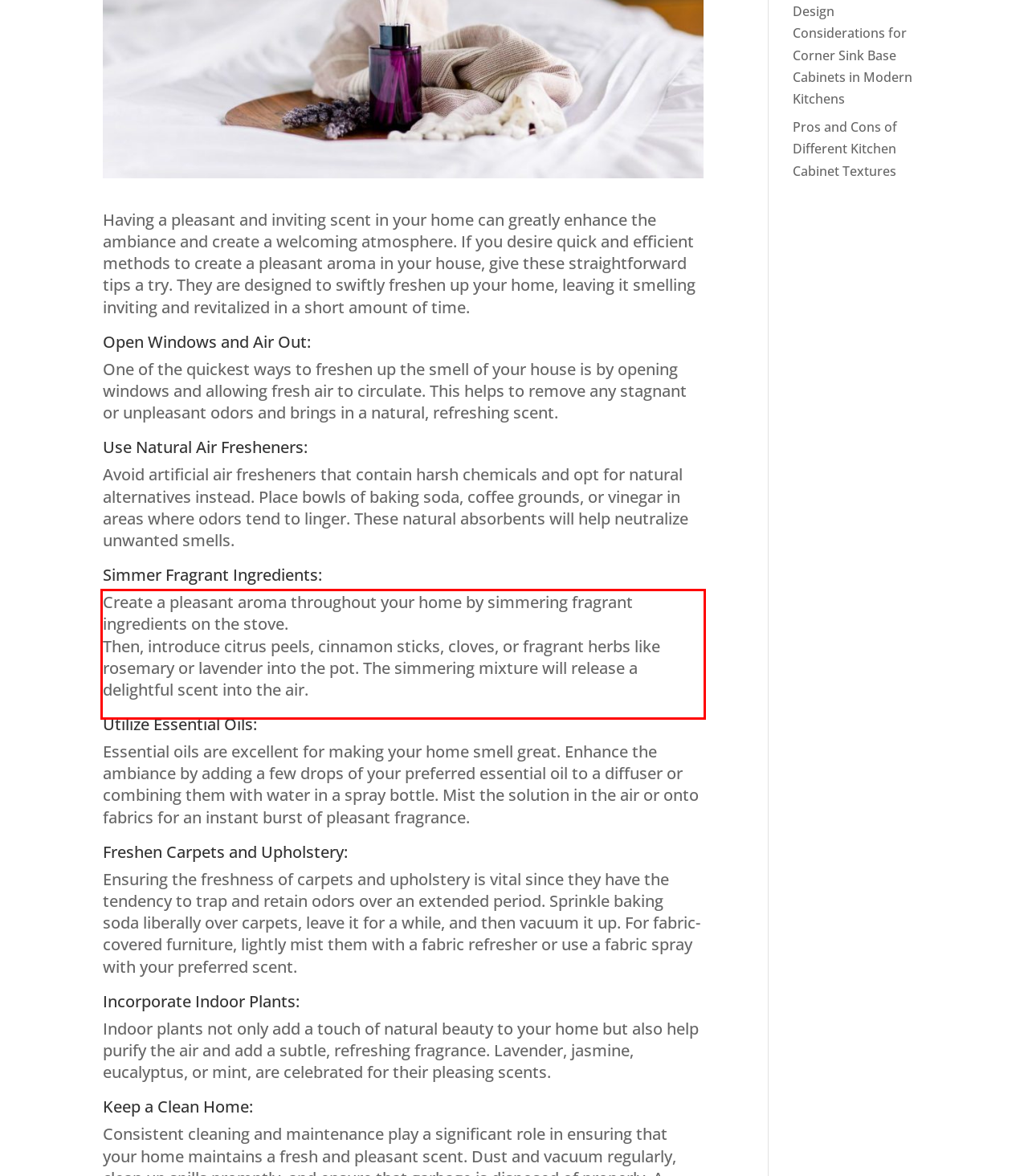You have a screenshot with a red rectangle around a UI element. Recognize and extract the text within this red bounding box using OCR.

Create a pleasant aroma throughout your home by simmering fragrant ingredients on the stove. Then, introduce citrus peels, cinnamon sticks, cloves, or fragrant herbs like rosemary or lavender into the pot. The simmering mixture will release a delightful scent into the air.